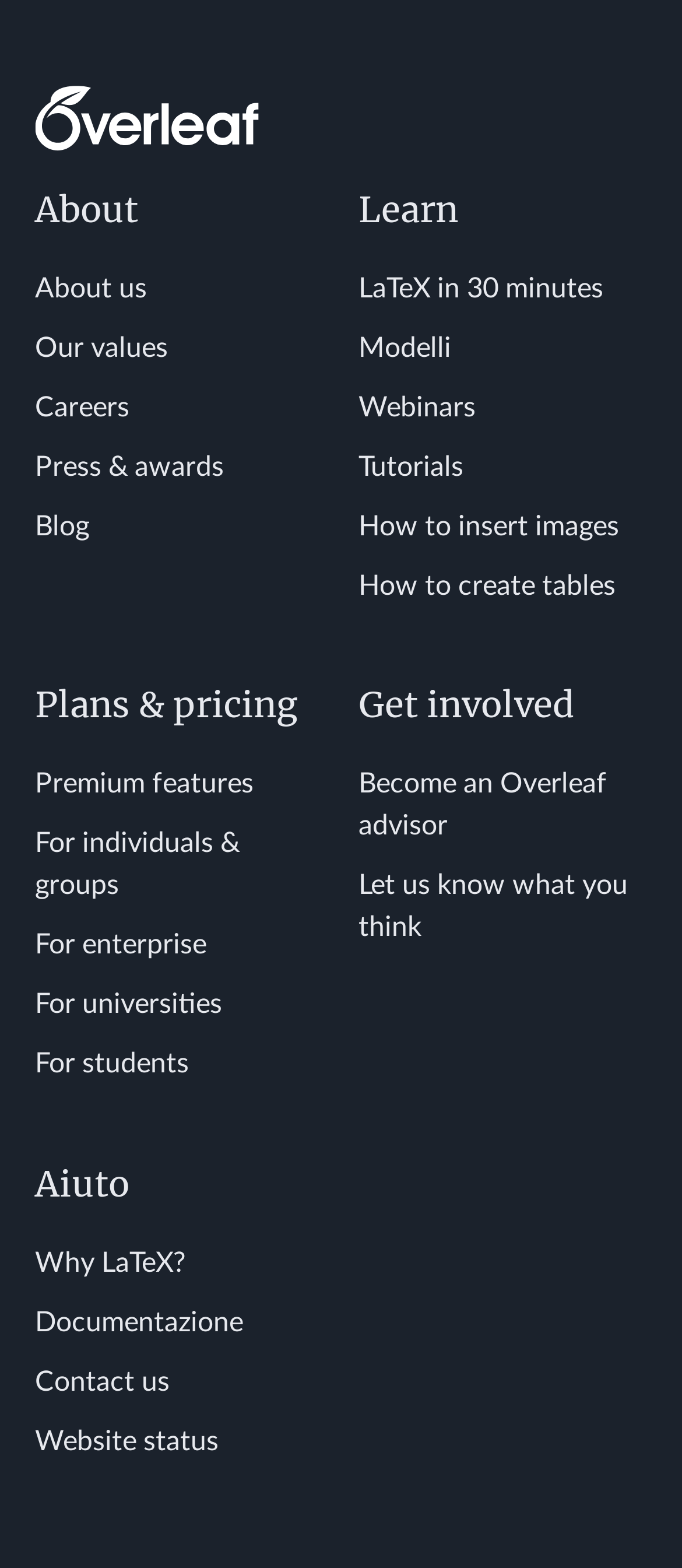Determine the bounding box coordinates for the area you should click to complete the following instruction: "View Overleaf's blog".

[0.051, 0.326, 0.131, 0.344]